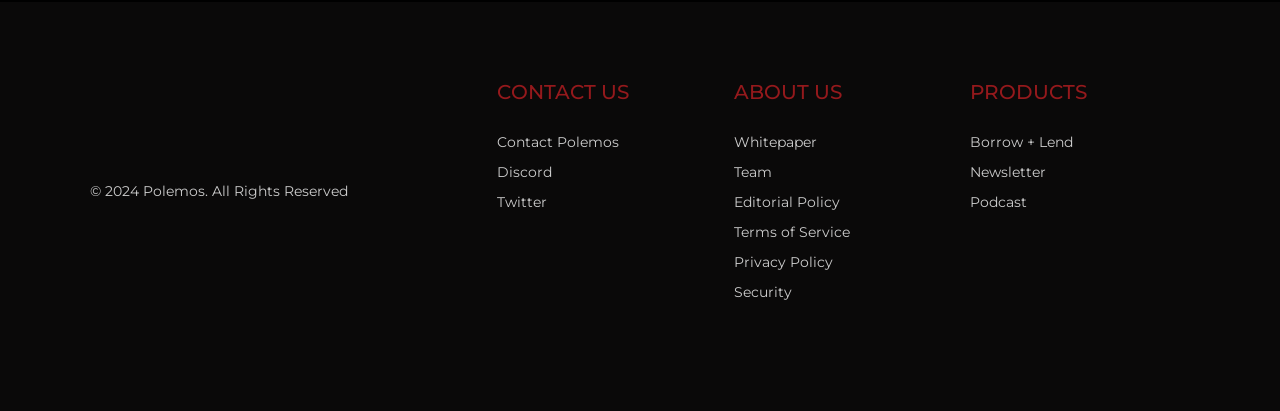Refer to the screenshot and answer the following question in detail:
How many social media links are there?

There are three social media links: Twitter, Discord, and Youtube. These links can be found at the bottom of the webpage, and each has an accompanying image.